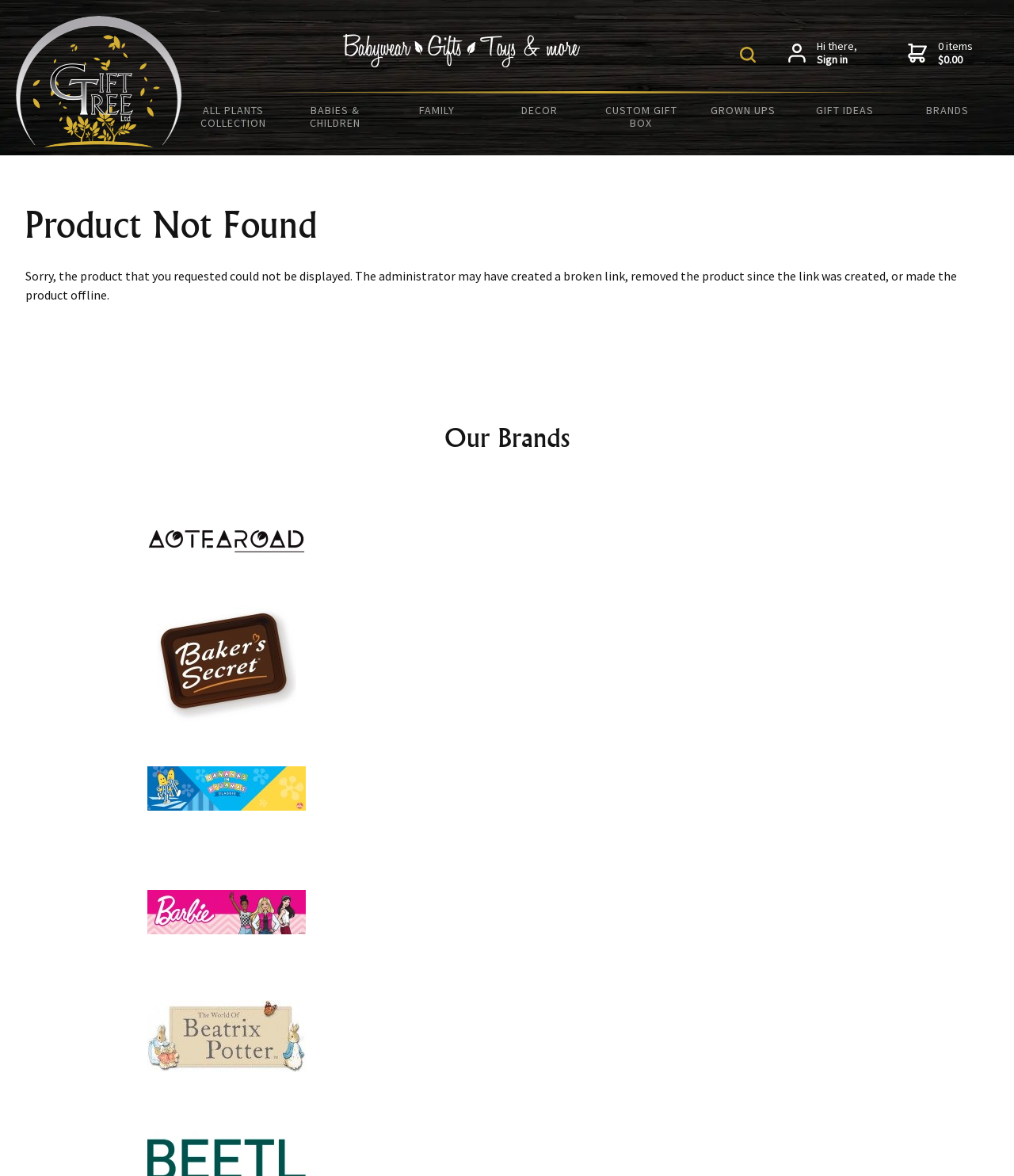Use a single word or phrase to answer the following:
How can users search for products on this website?

Using the site search textbox